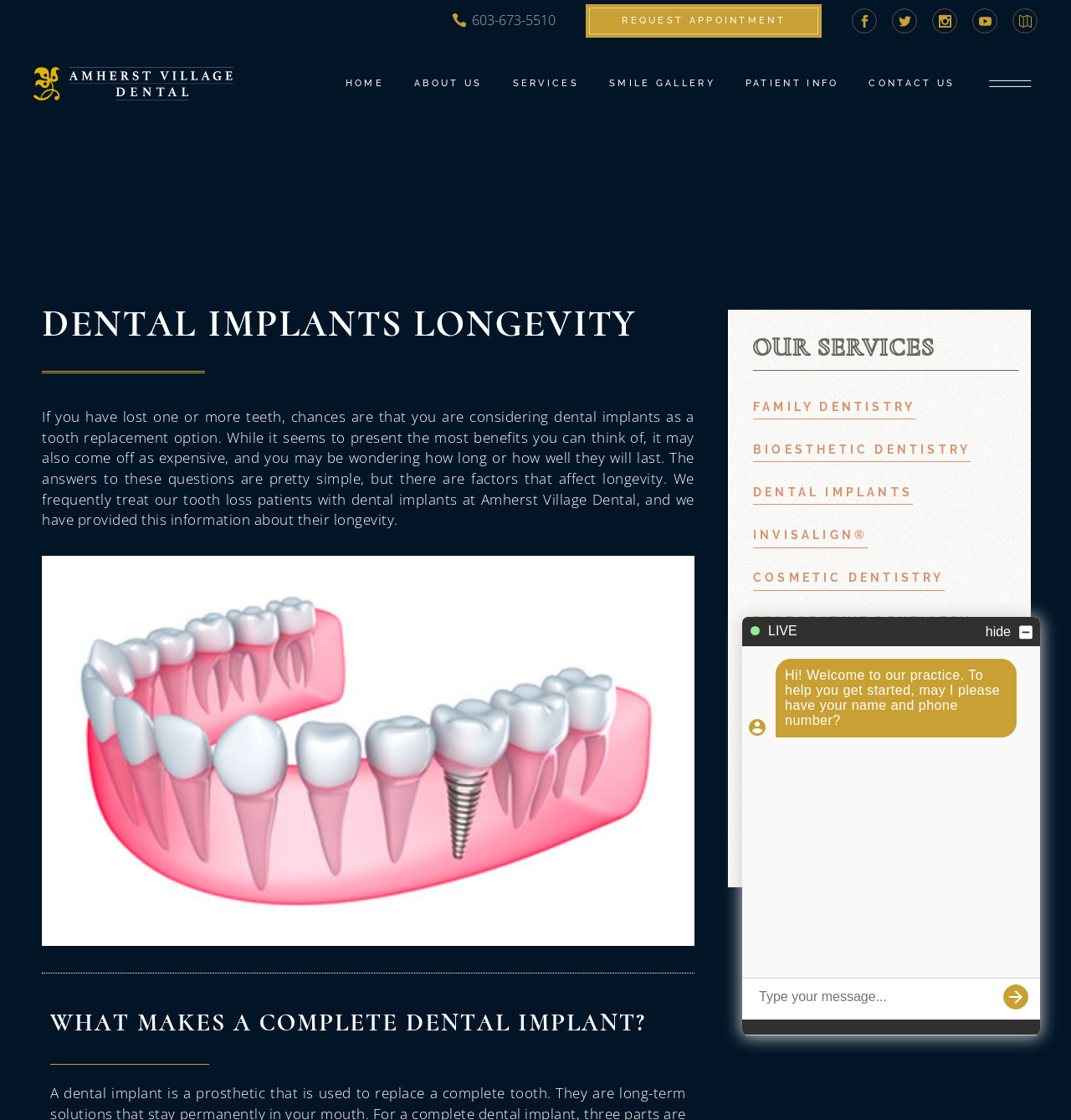Determine the bounding box coordinates in the format (top-left x, top-left y, bottom-right x, bottom-right y). Ensure all values are floating point numbers between 0 and 1. Identify the bounding box of the UI element described by: Sedation Dentistry

[0.479, 0.318, 0.67, 0.335]